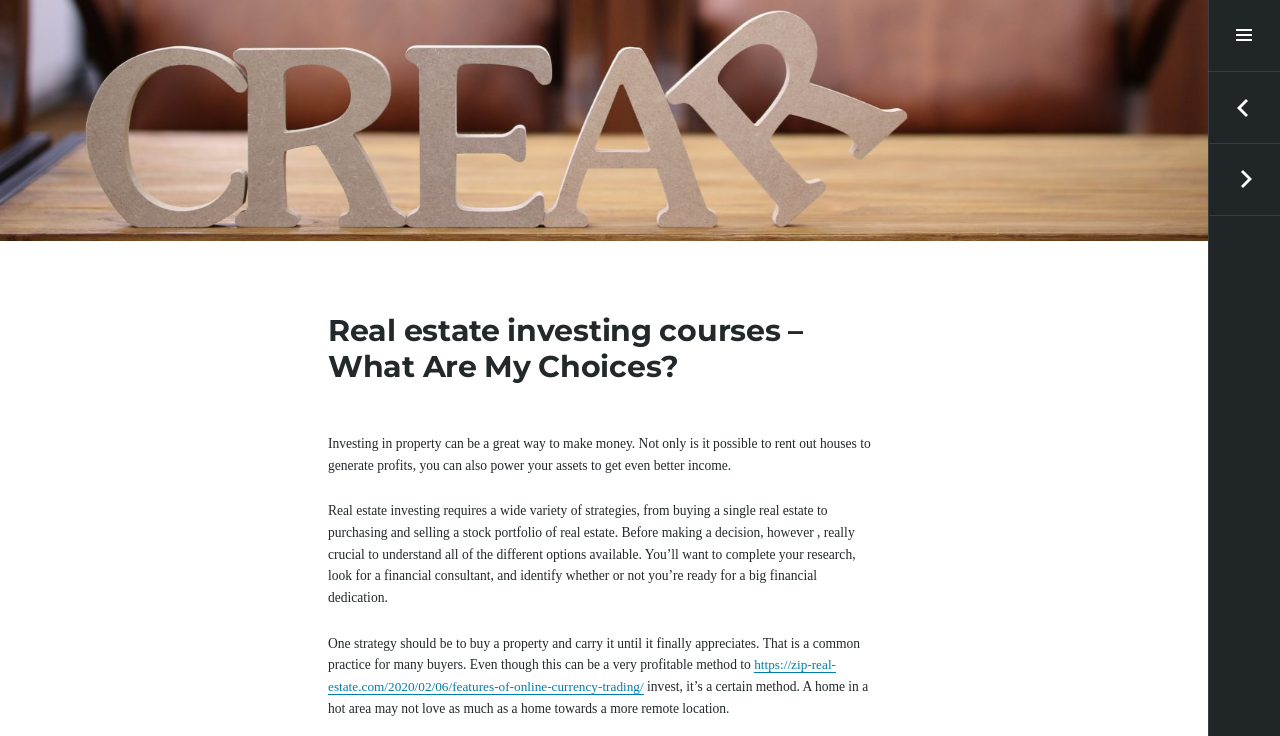Use a single word or phrase to answer the question:
What is the purpose of researching before investing in real estate?

To understand options